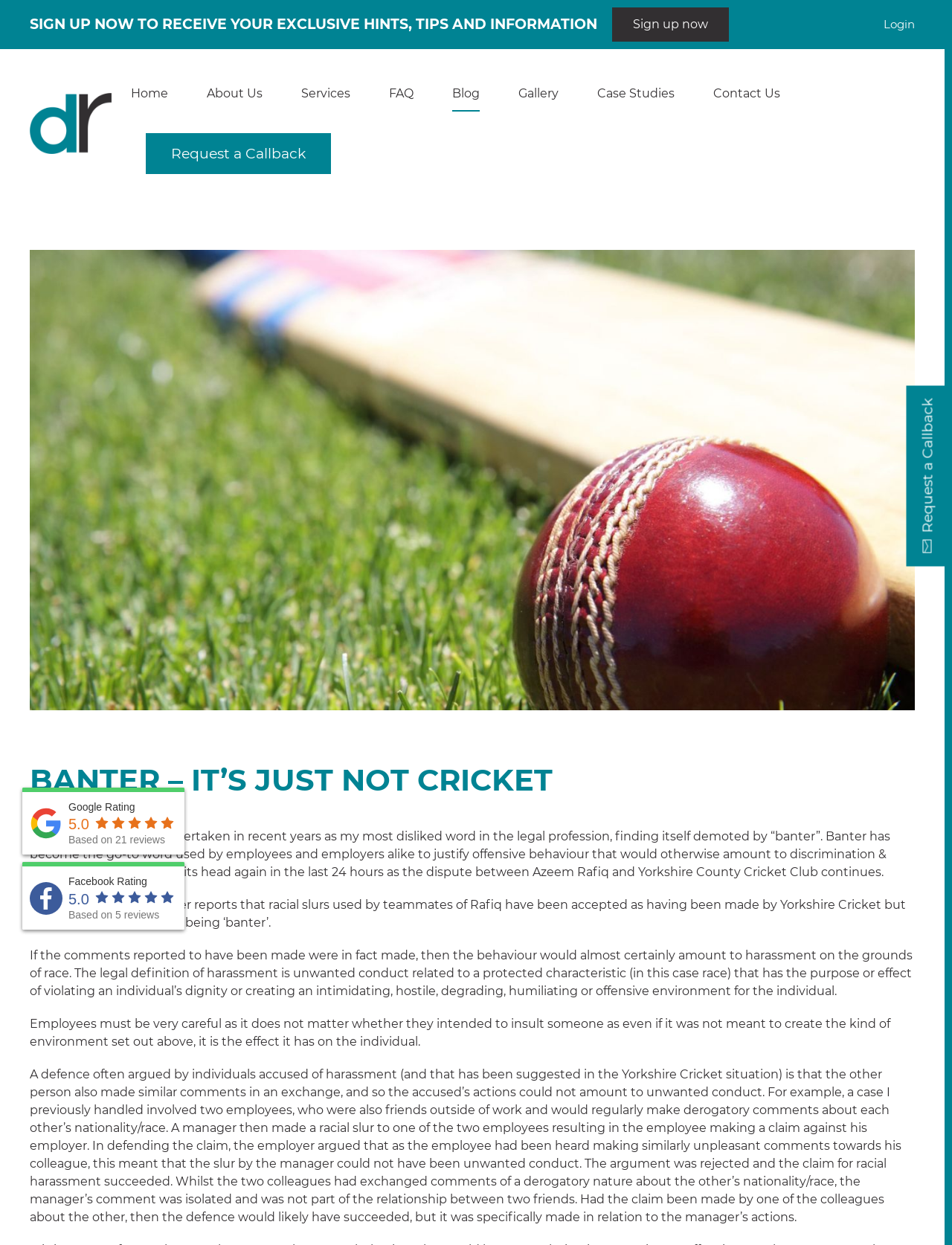Please specify the bounding box coordinates of the element that should be clicked to execute the given instruction: 'Login to your account'. Ensure the coordinates are four float numbers between 0 and 1, expressed as [left, top, right, bottom].

[0.928, 0.014, 0.961, 0.025]